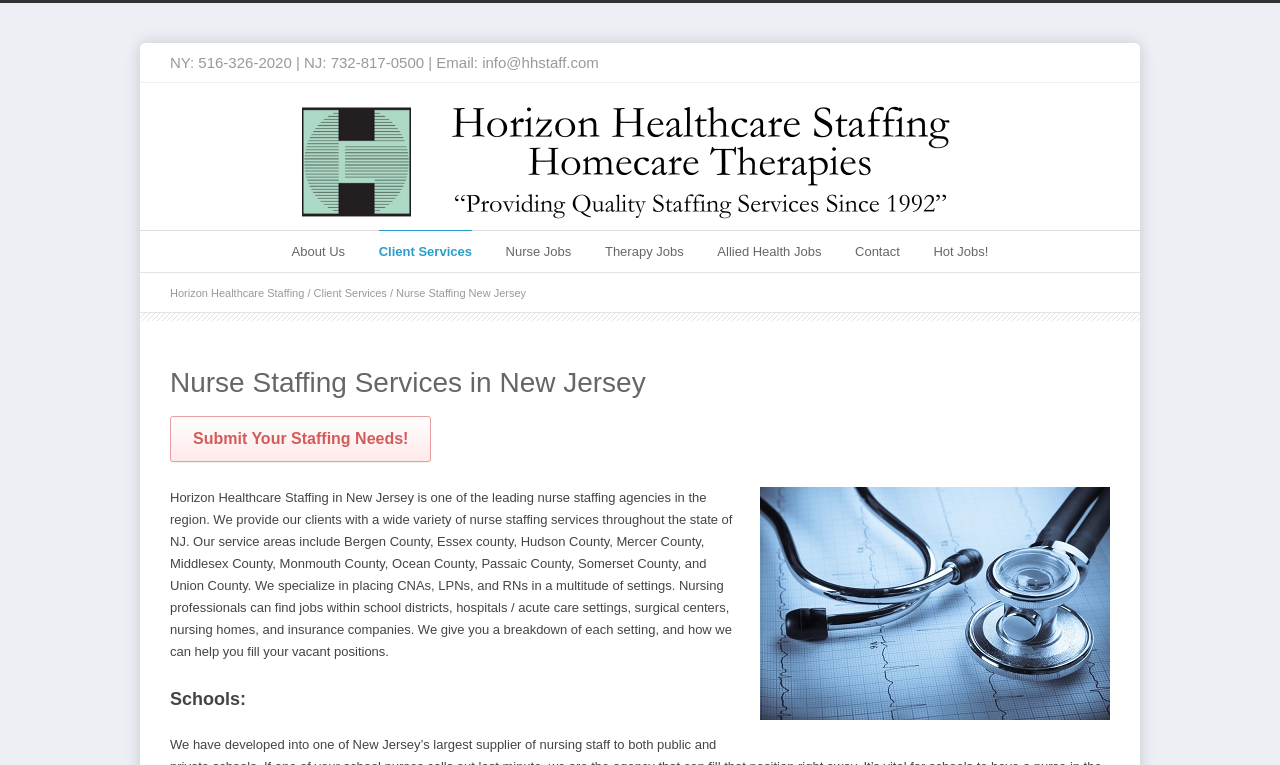What is the name of the company?
Using the information presented in the image, please offer a detailed response to the question.

I found the name of the company by looking at the top section of the webpage, where the company logo and name are displayed. The name is 'Horizon Healthcare Staffing'.